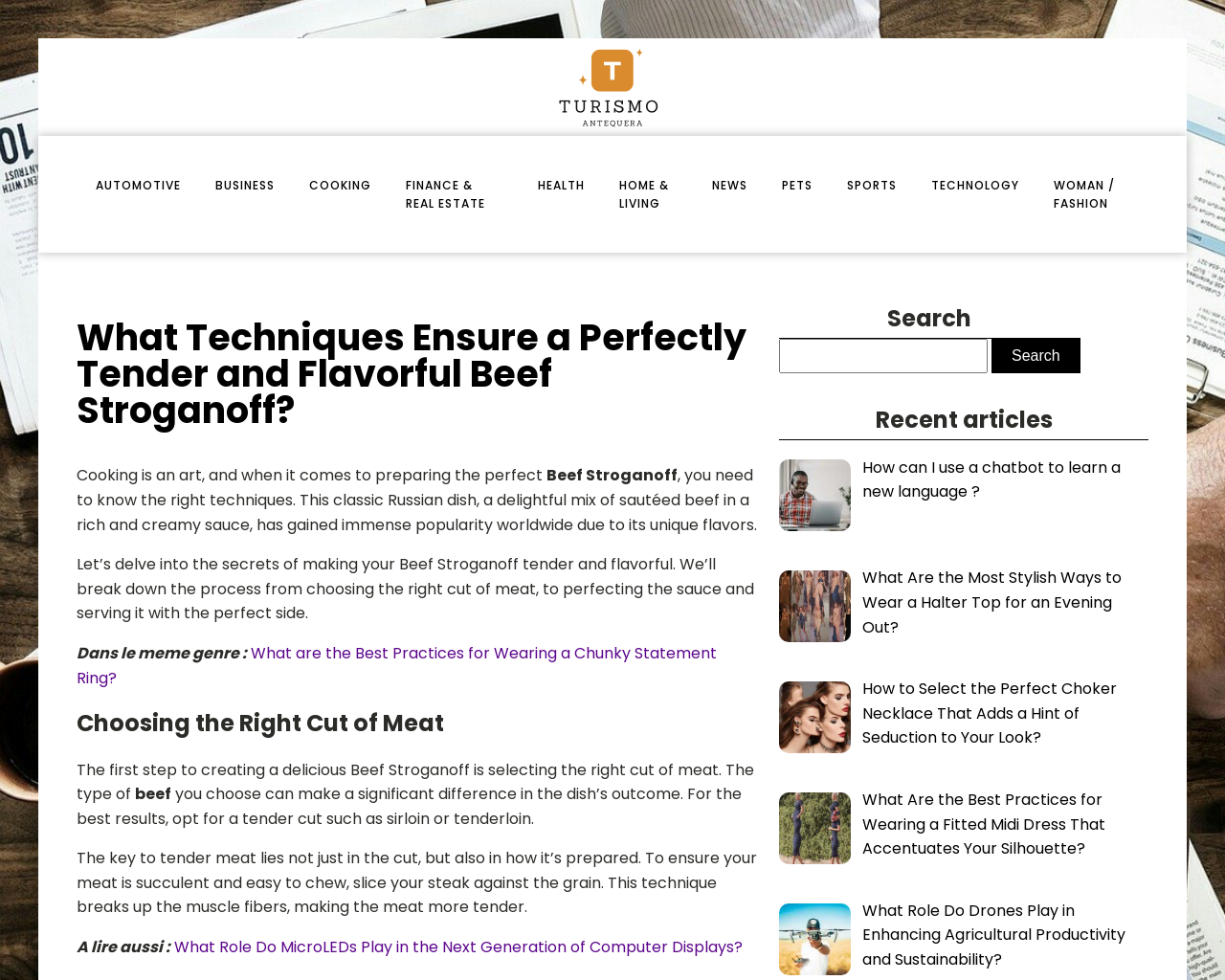Find the bounding box coordinates of the clickable region needed to perform the following instruction: "Leave a comment". The coordinates should be provided as four float numbers between 0 and 1, i.e., [left, top, right, bottom].

None